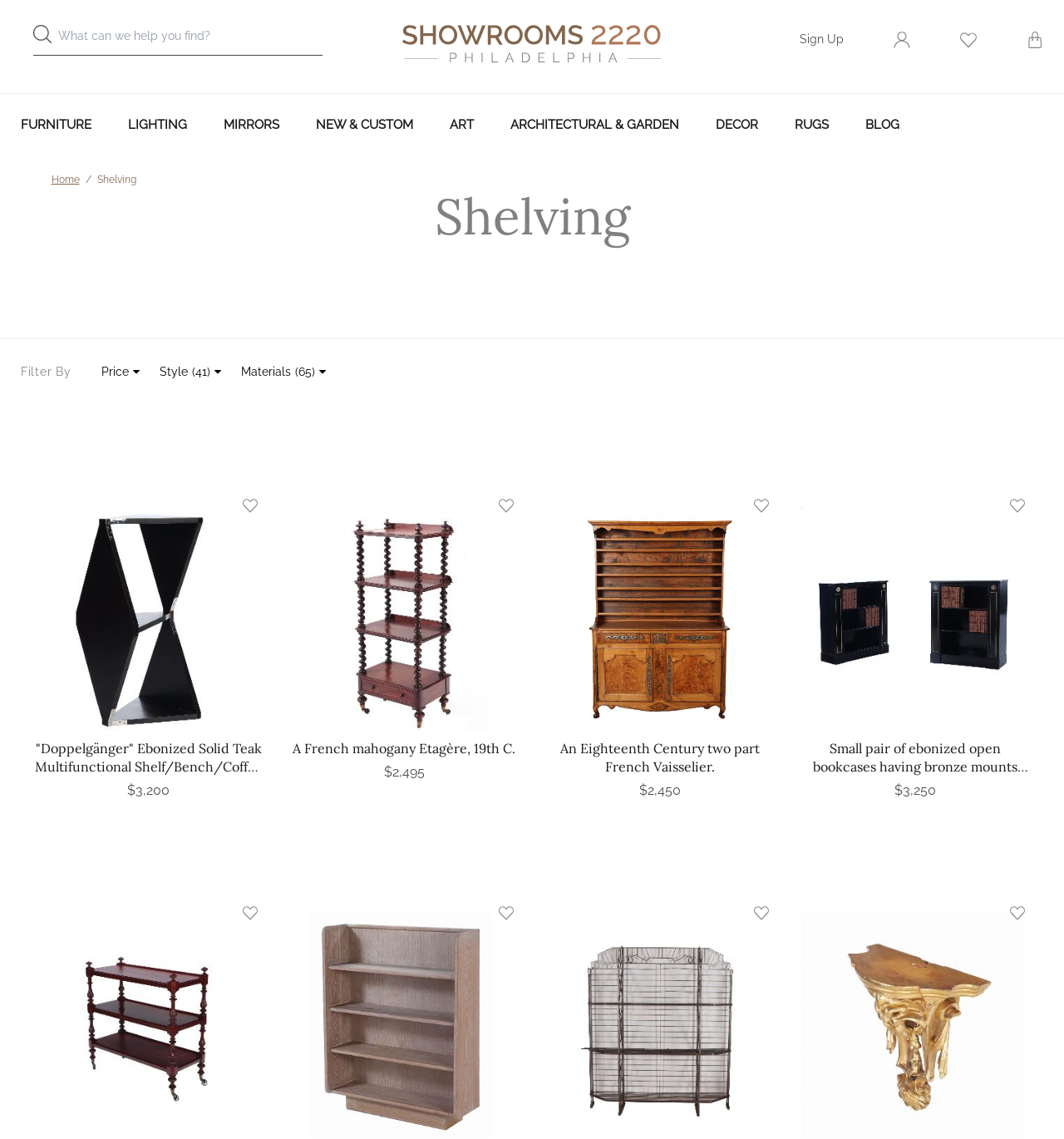What is the price of the 'Doppelgänger' shelf?
Provide an in-depth and detailed explanation in response to the question.

The price of the 'Doppelgänger' shelf is $3,200, which can be found below the image of the shelf, indicated by the StaticText element with the text '$3,200'.